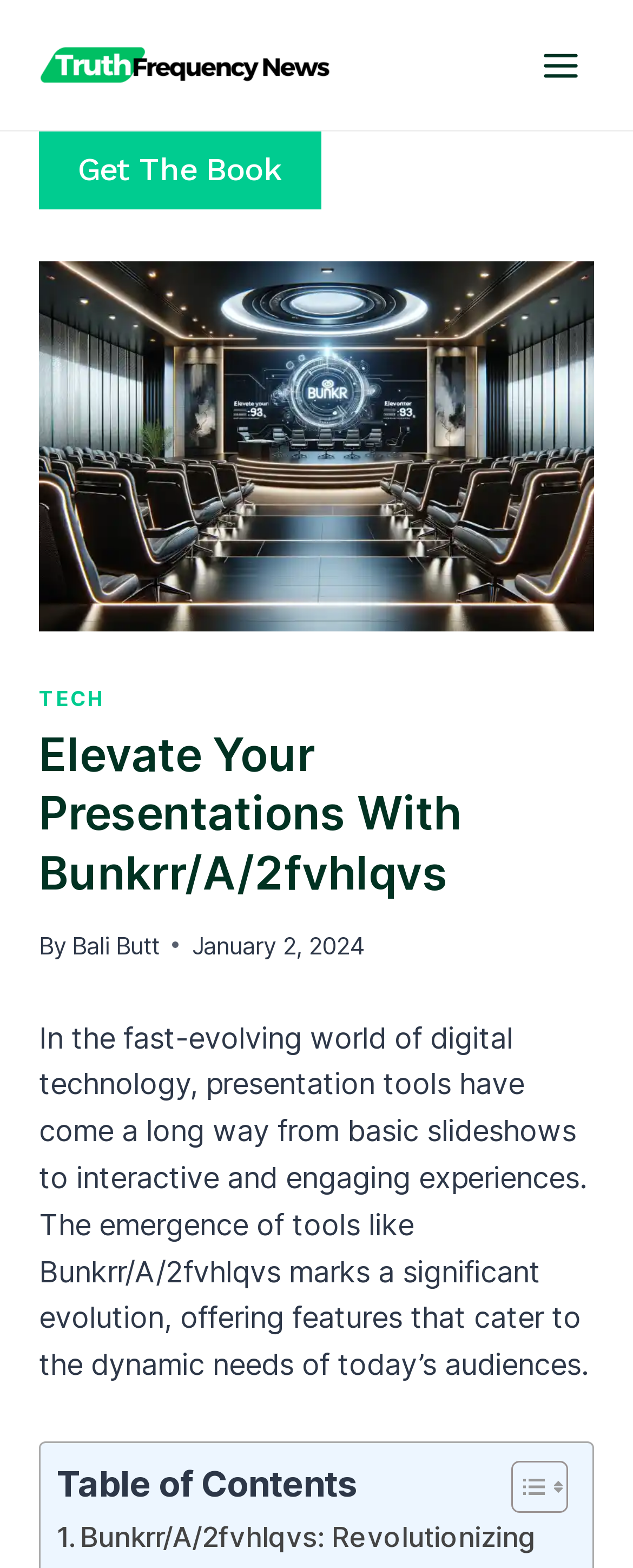Identify the bounding box for the given UI element using the description provided. Coordinates should be in the format (top-left x, top-left y, bottom-right x, bottom-right y) and must be between 0 and 1. Here is the description: Toggle

[0.769, 0.931, 0.885, 0.966]